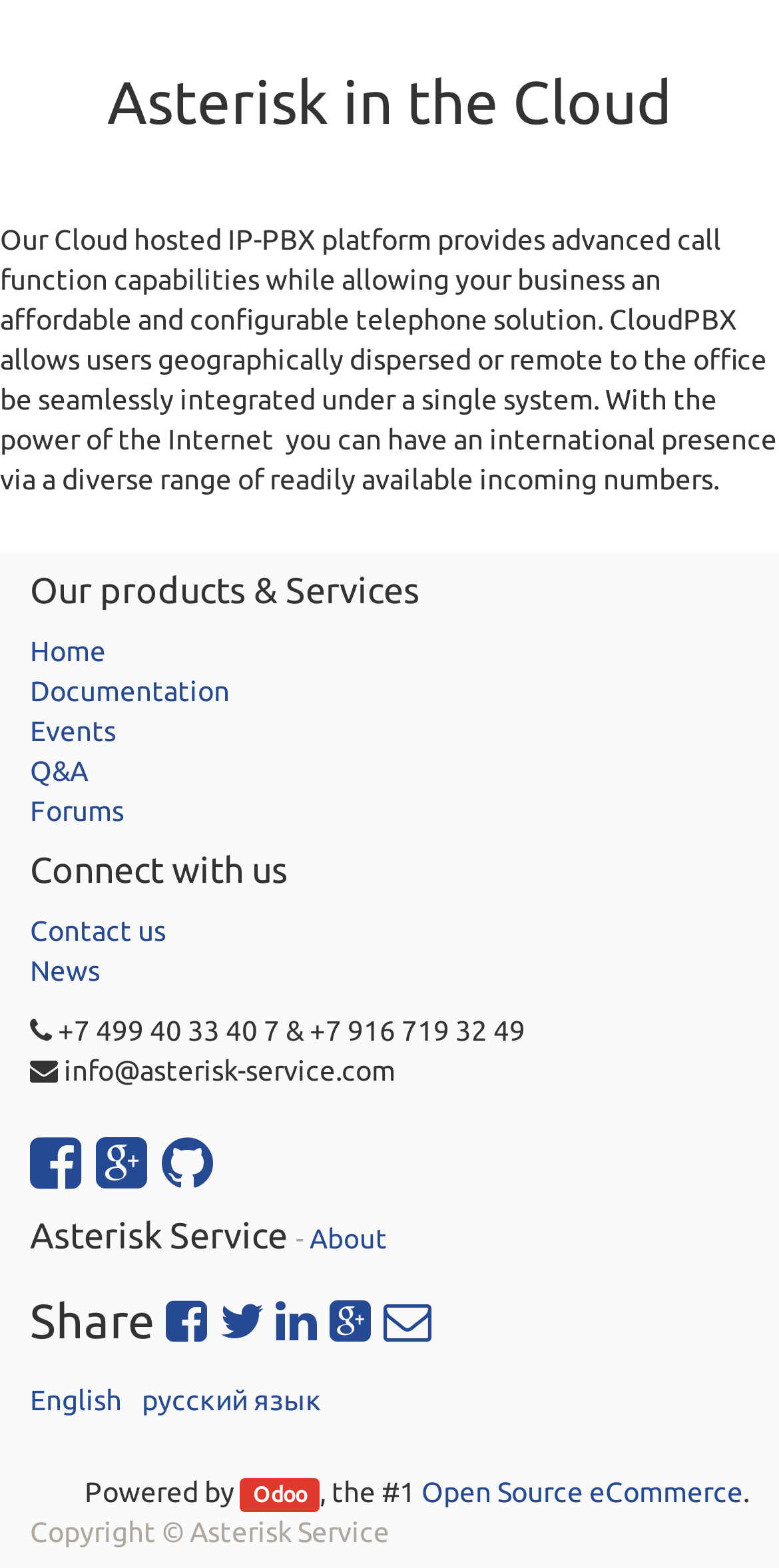Provide a short, one-word or phrase answer to the question below:
What is the email address of the company?

info@asterisk-service.com